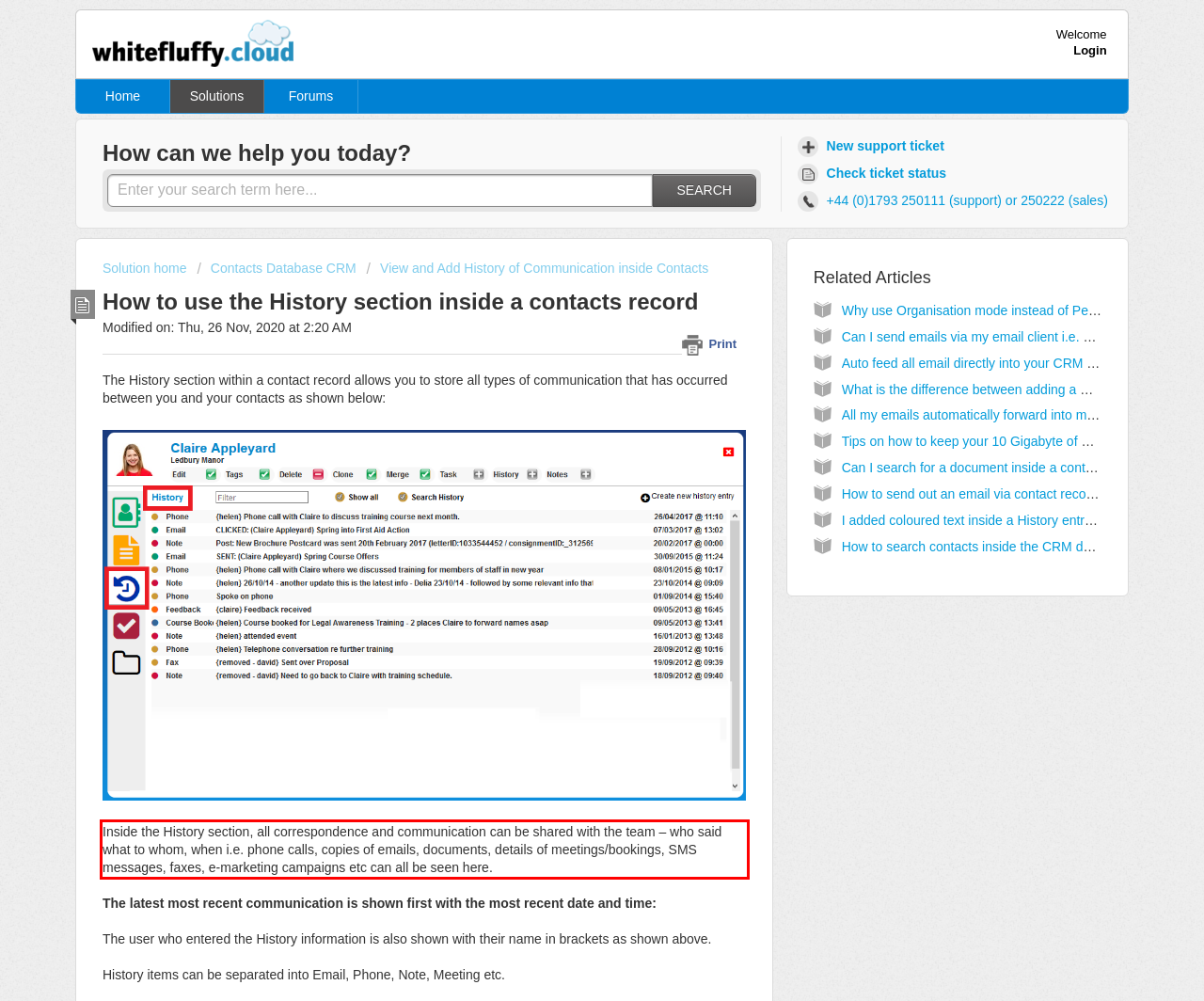Please examine the webpage screenshot and extract the text within the red bounding box using OCR.

Inside the History section, all correspondence and communication can be shared with the team – who said what to whom, when i.e. phone calls, copies of emails, documents, details of meetings/bookings, SMS messages, faxes, e-marketing campaigns etc can all be seen here.